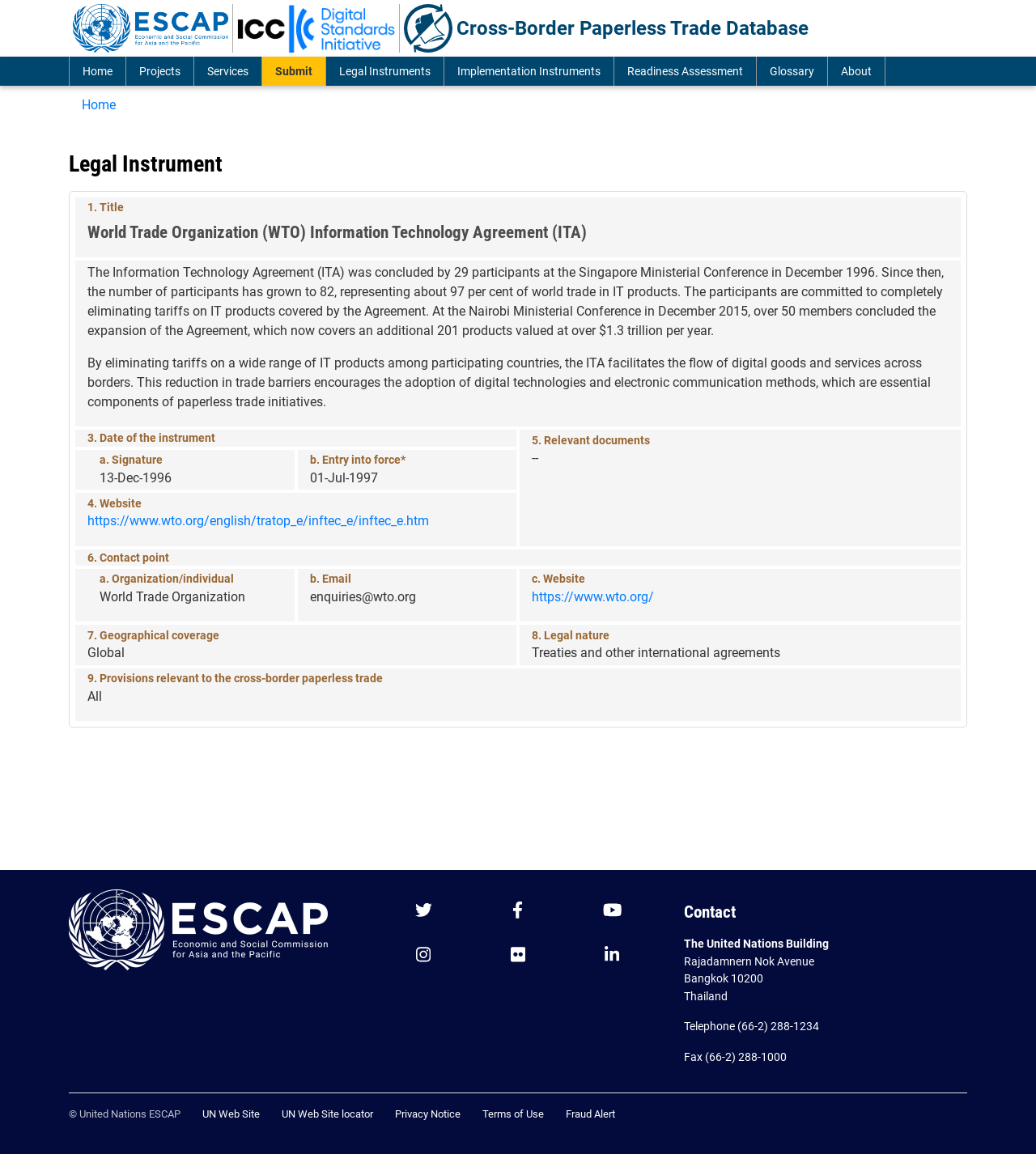Determine the bounding box for the described UI element: "aria-label="Youtube social menu" title="Youtube"".

[0.582, 0.783, 0.6, 0.797]